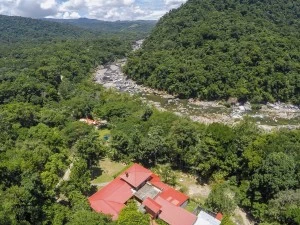Refer to the image and provide an in-depth answer to the question: 
What is the color of the bed and breakfast's roof?

Upon examining the caption, I noticed that the charming structure of the bed and breakfast is described as featuring a distinctive red roof, which blends harmoniously with the rich greens of its environment.